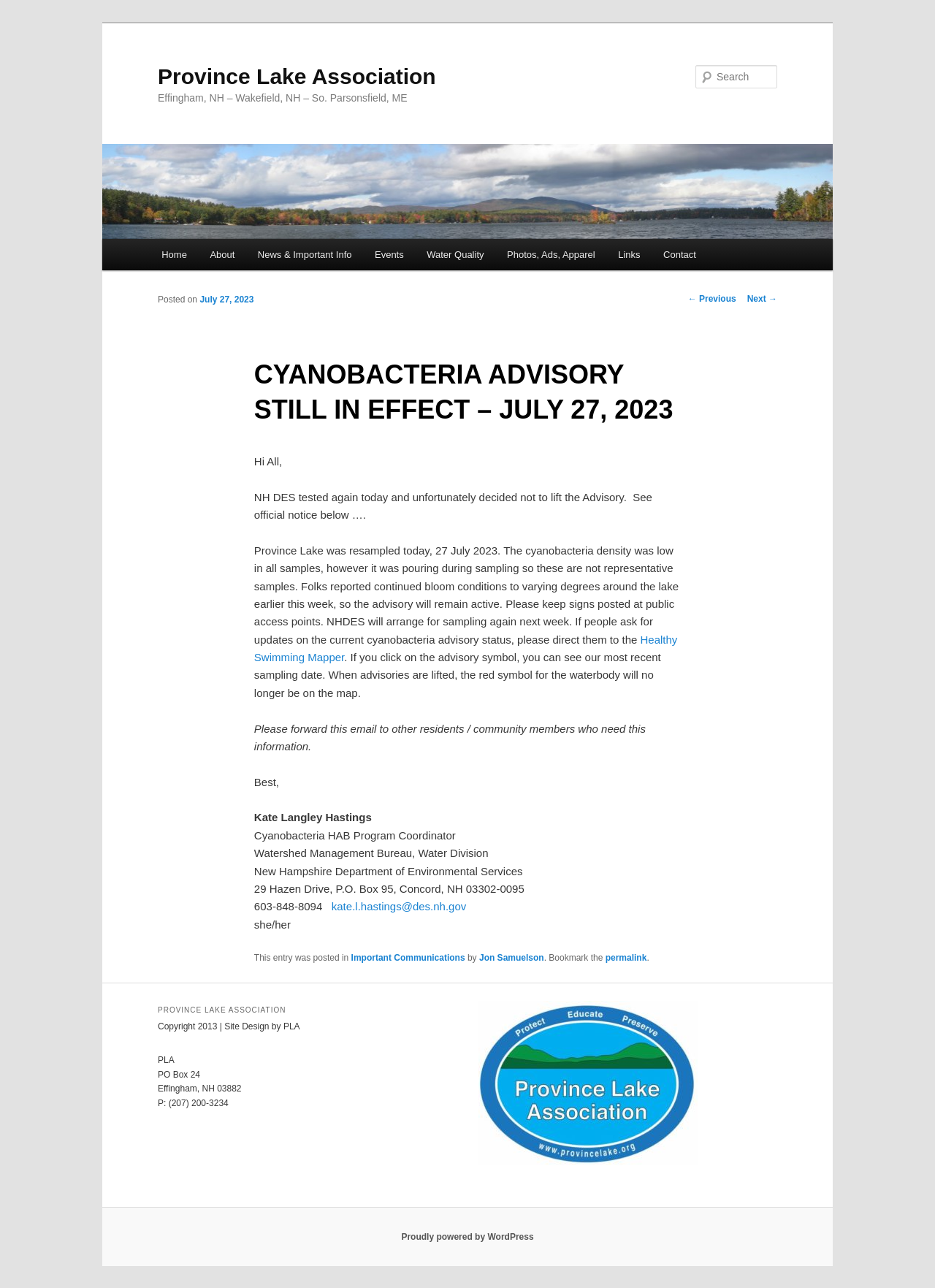Extract the text of the main heading from the webpage.

Province Lake Association